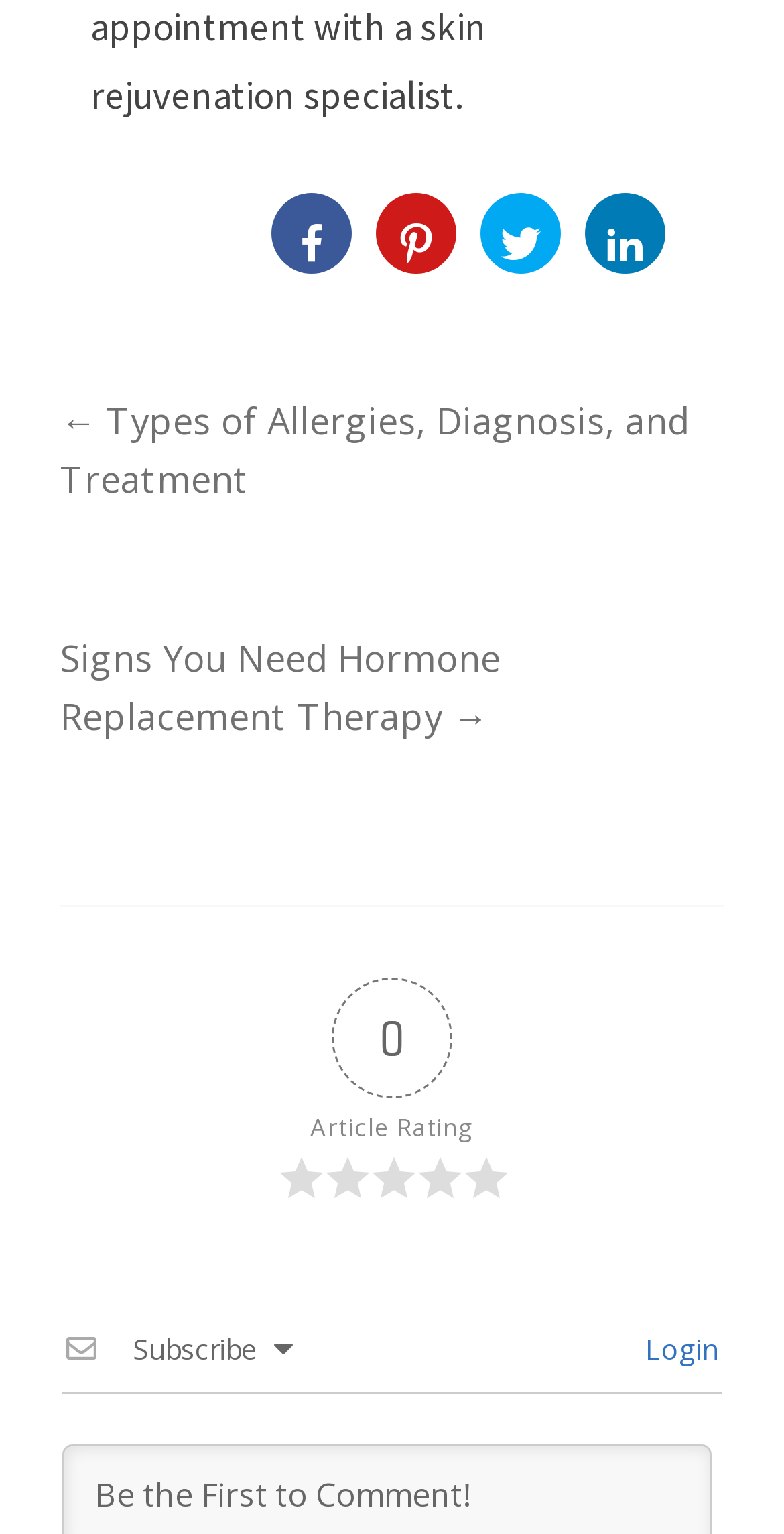How many social media sharing options are available?
Using the information from the image, answer the question thoroughly.

The webpage has four social media sharing options, which are represented by icons '', '', '', and '', located at the top of the page.